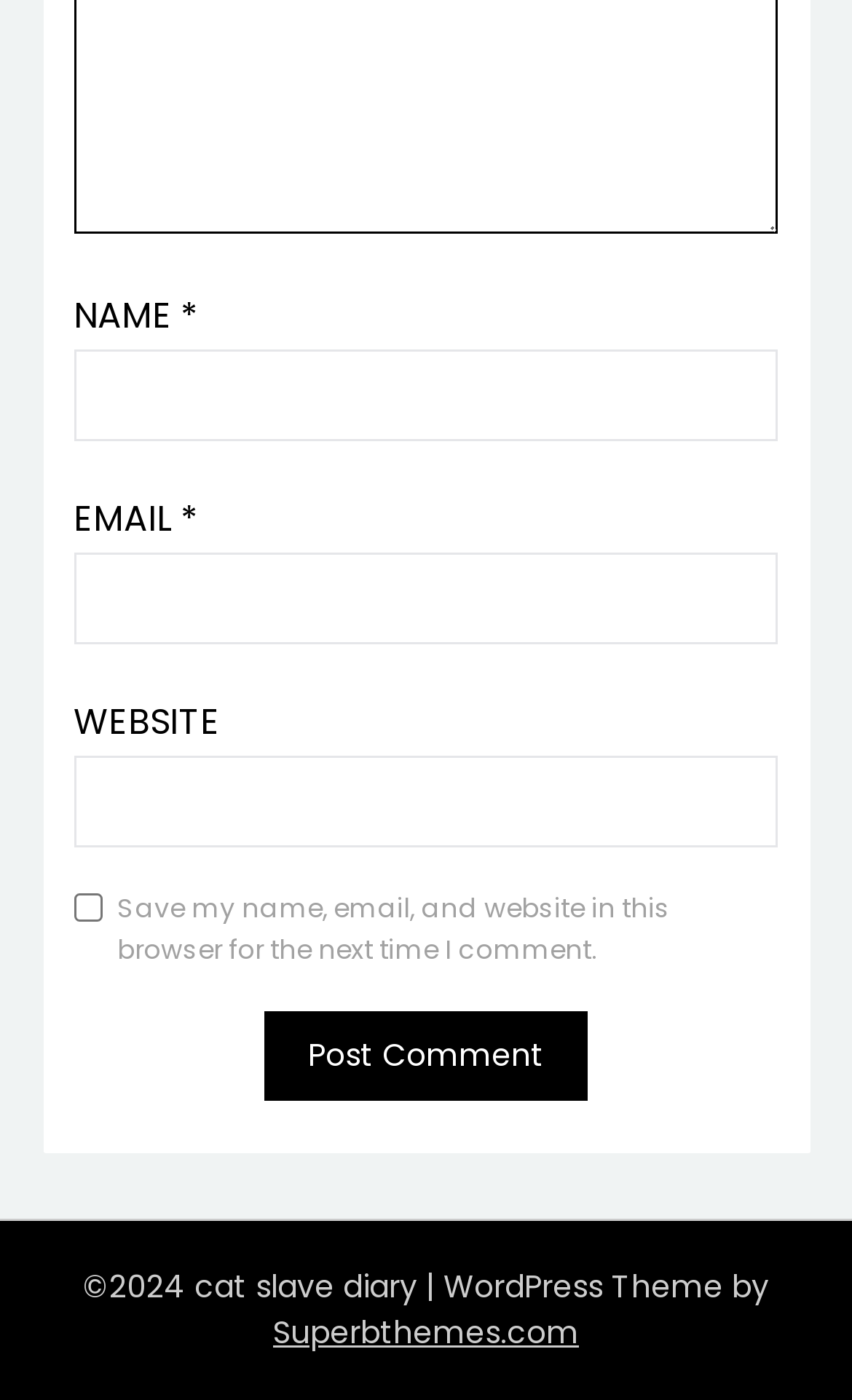Please answer the following question using a single word or phrase: 
What is the label of the first text box?

NAME